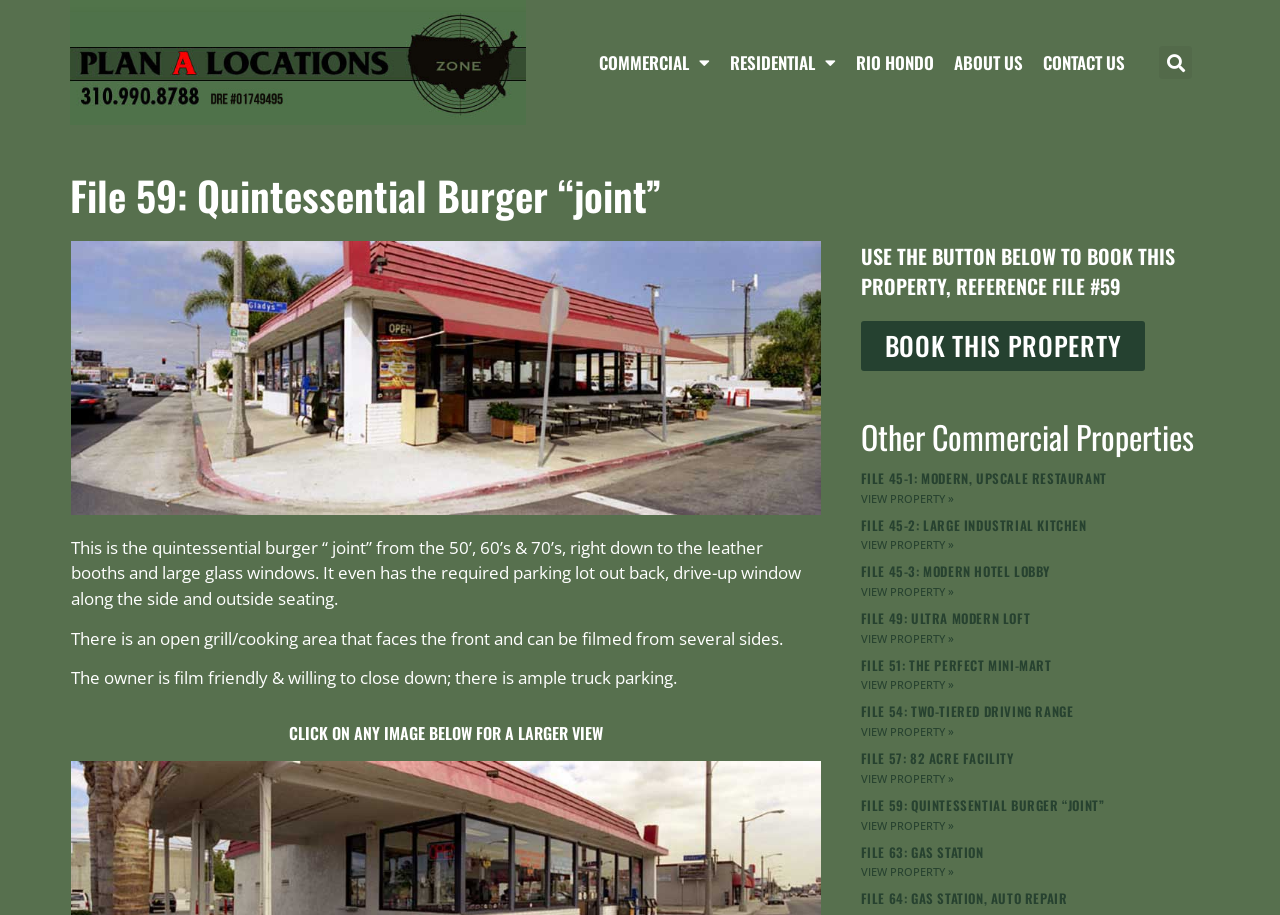Give the bounding box coordinates for the element described by: "File 63: Gas Station".

[0.672, 0.92, 0.768, 0.942]